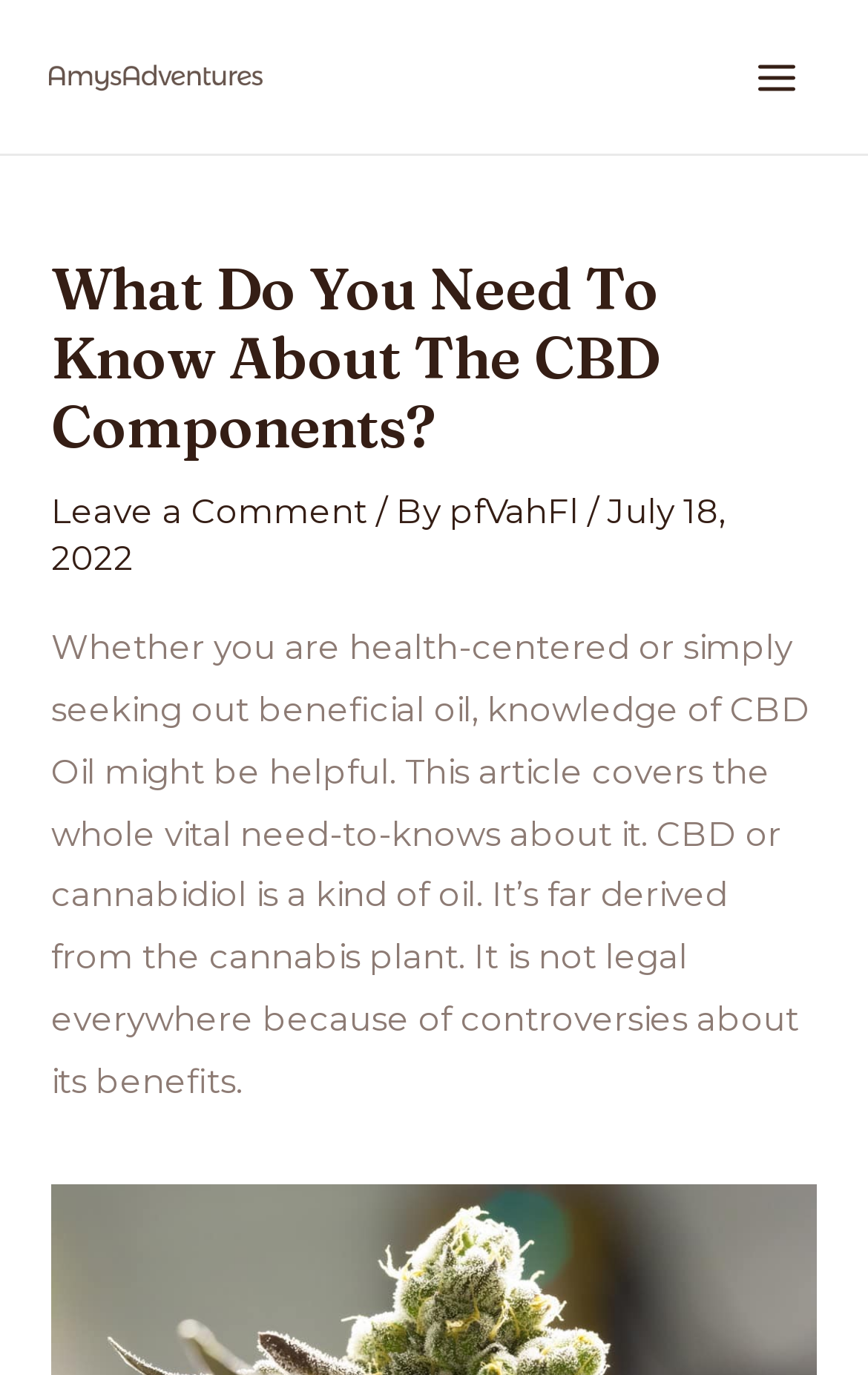What is the principal heading displayed on the webpage?

What Do You Need To Know About The CBD Components?